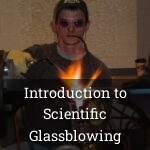Describe the image with as much detail as possible.

The image features a glass artist in the midst of performing a scientific glassblowing demonstration, showcasing his skill and expertise with molten glass. Dressed in protective gear, including goggles, he operates a torch, which emits a vibrant flame, signaling the high temperatures necessary for shaping glass. This visual captures the excitement of an "Introduction to Scientific Glassblowing" session, highlighting the hands-on learning experience offered to participants. The studio setting suggests an educational environment where students can learn about the intricate techniques of glassblowing, allowing them to grasp the artistry behind crafting functional and artistic glass pieces.